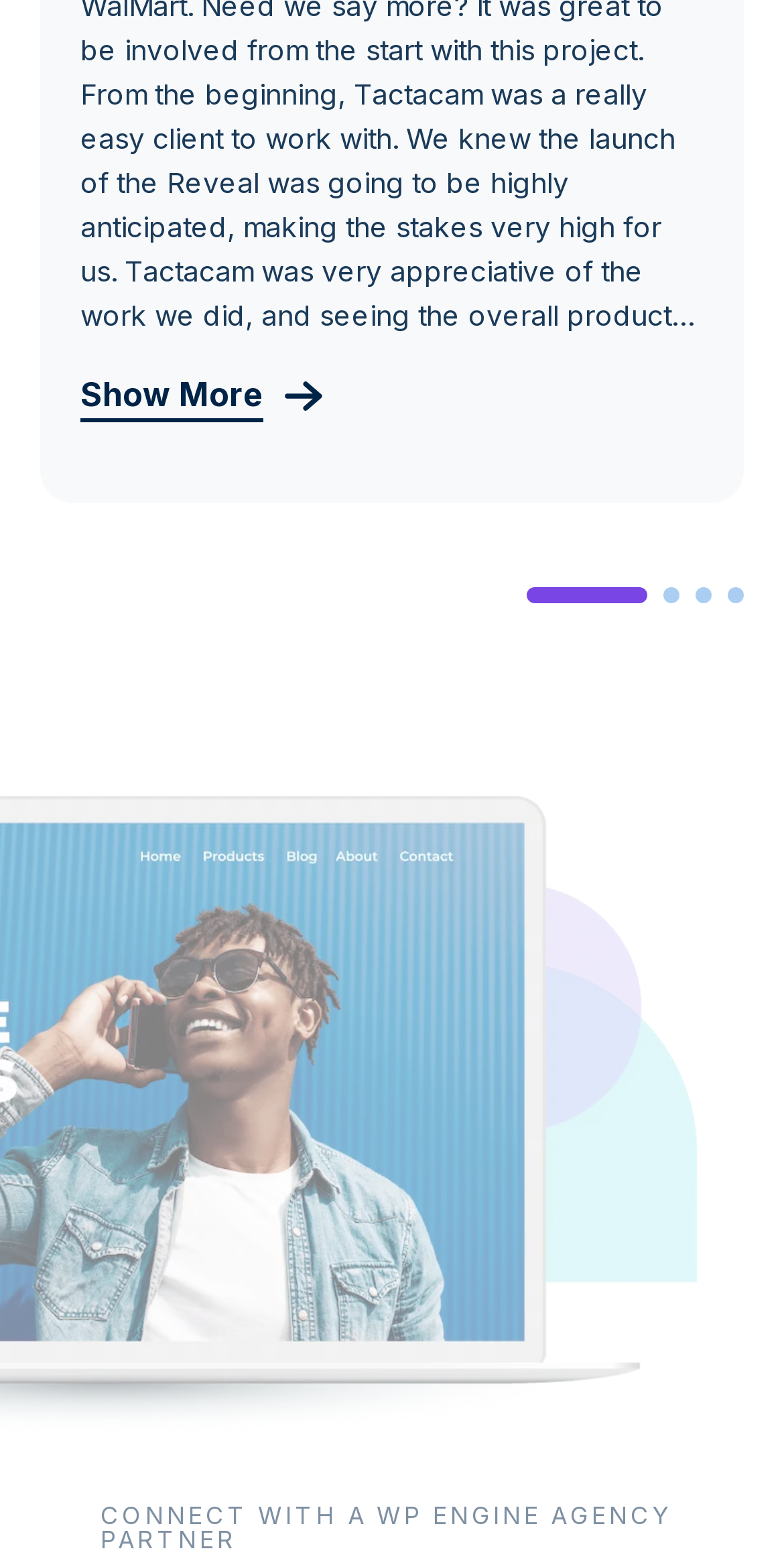Show the bounding box coordinates for the HTML element described as: "aria-label="Slide 3"".

[0.887, 0.376, 0.908, 0.386]